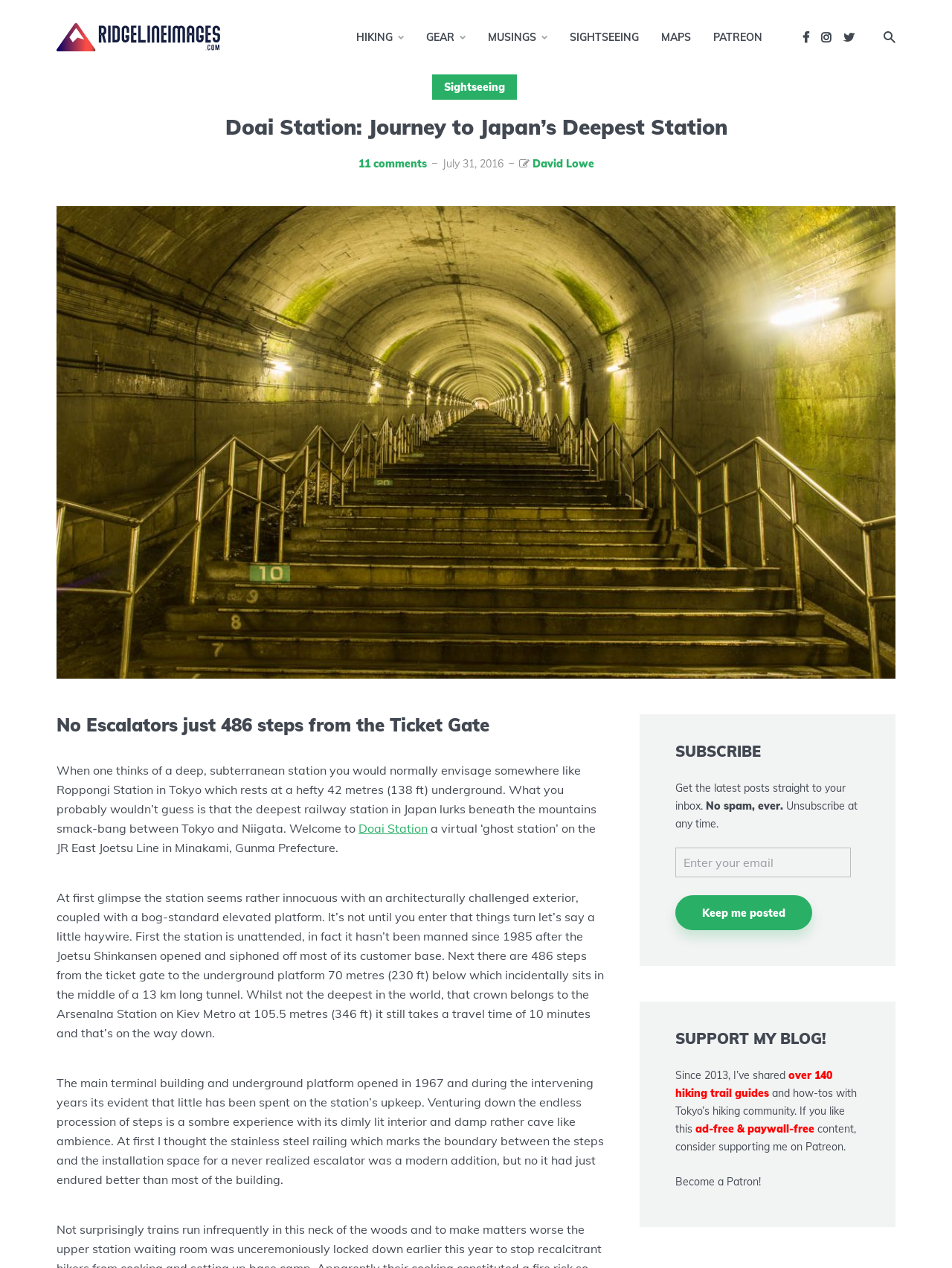Generate the main heading text from the webpage.

Doai Station: Journey to Japan’s Deepest Station